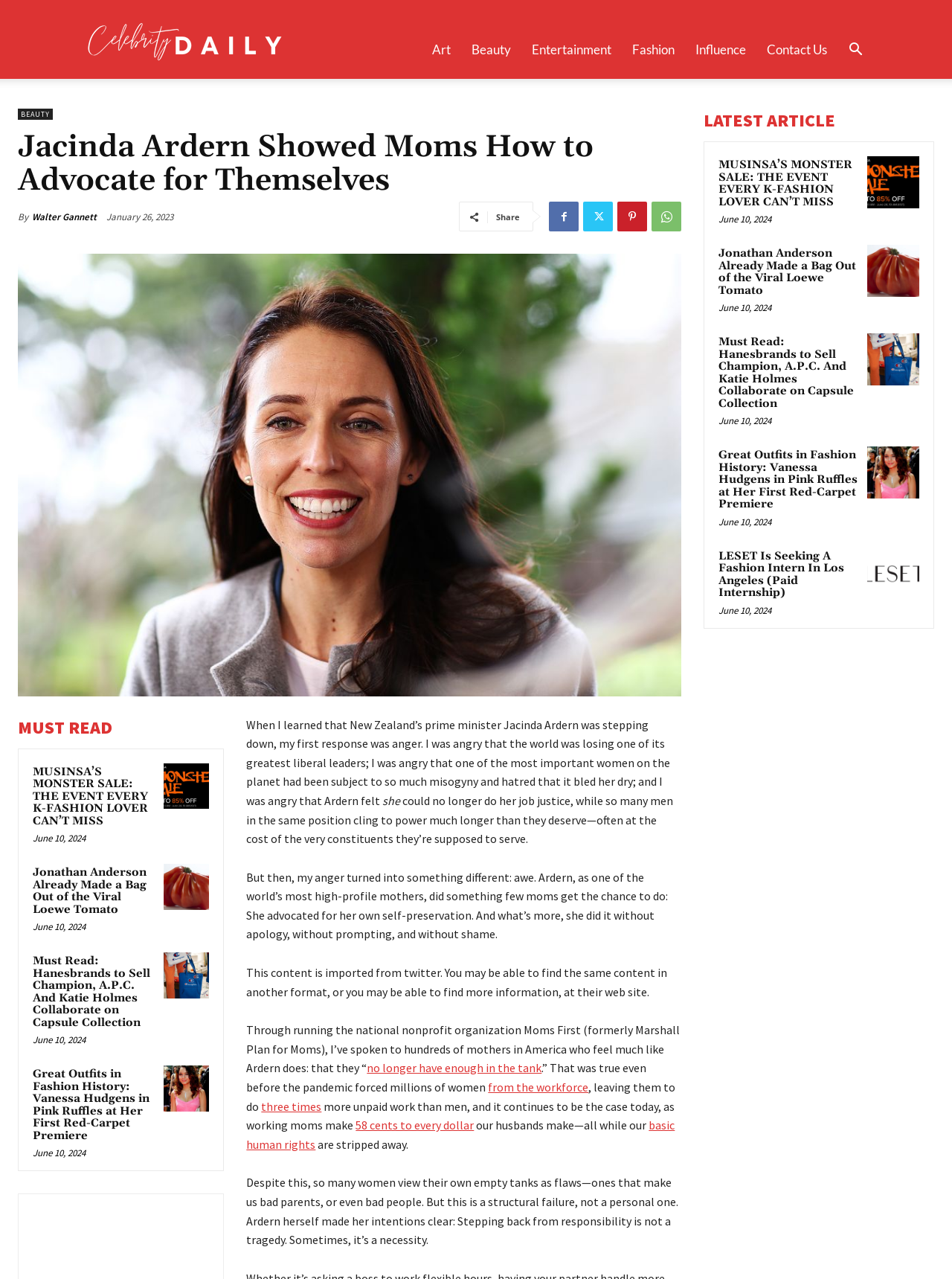Find the bounding box coordinates for the area that should be clicked to accomplish the instruction: "Search for something".

[0.88, 0.034, 0.917, 0.045]